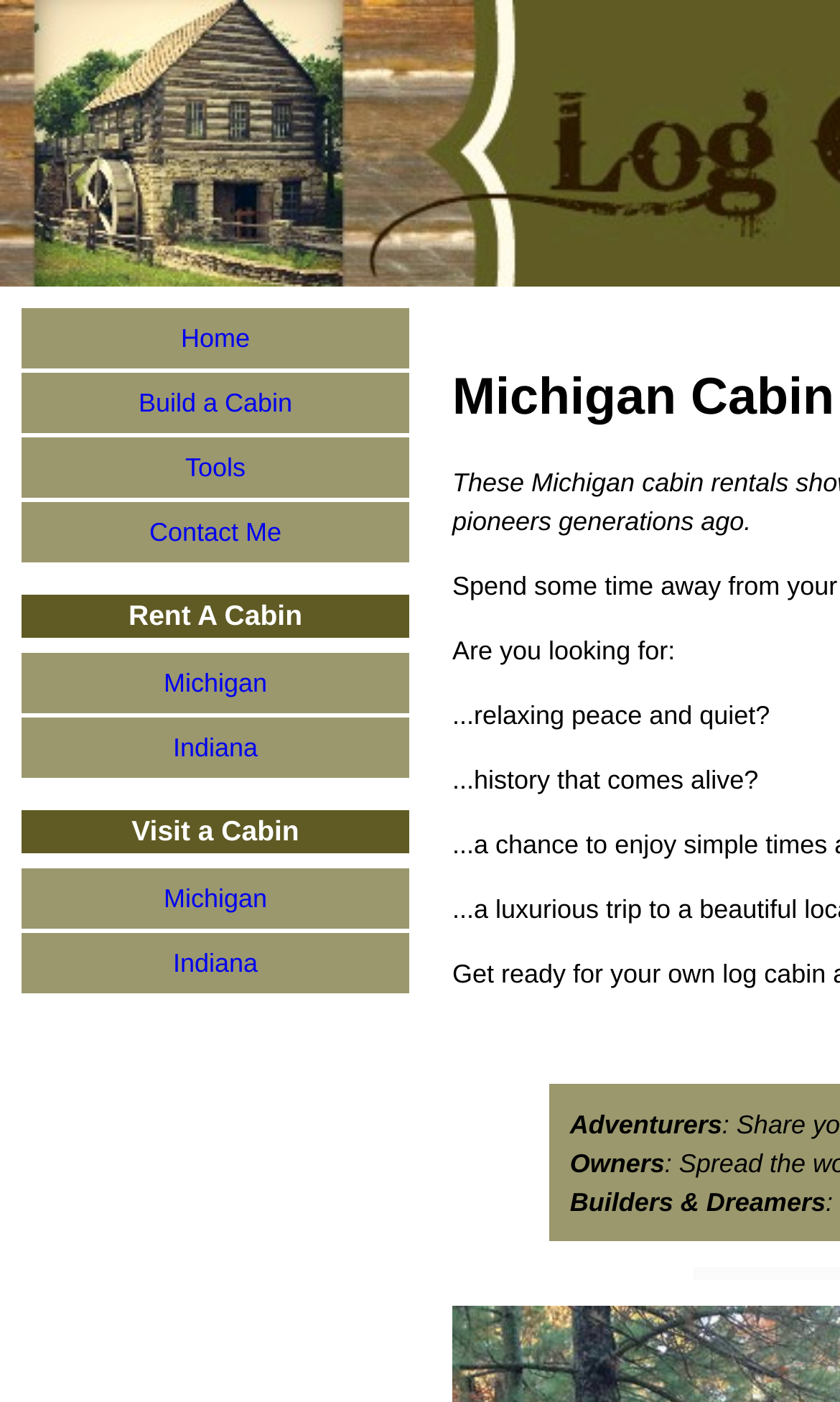Please give a short response to the question using one word or a phrase:
What are the three categories of people mentioned on the webpage?

Adventurers, Owners, Builders & Dreamers